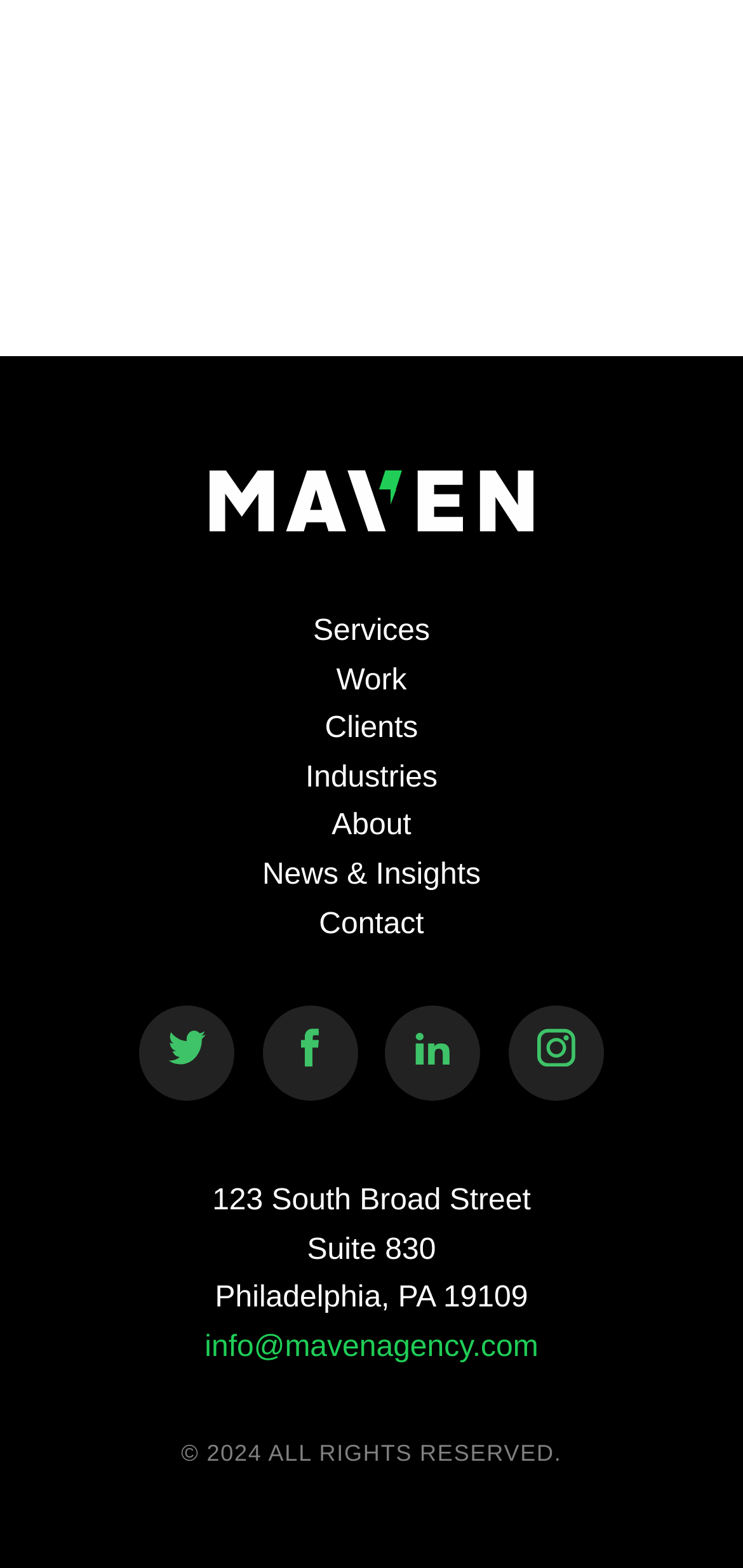Provide the bounding box coordinates of the area you need to click to execute the following instruction: "Contact via email".

[0.275, 0.849, 0.725, 0.871]